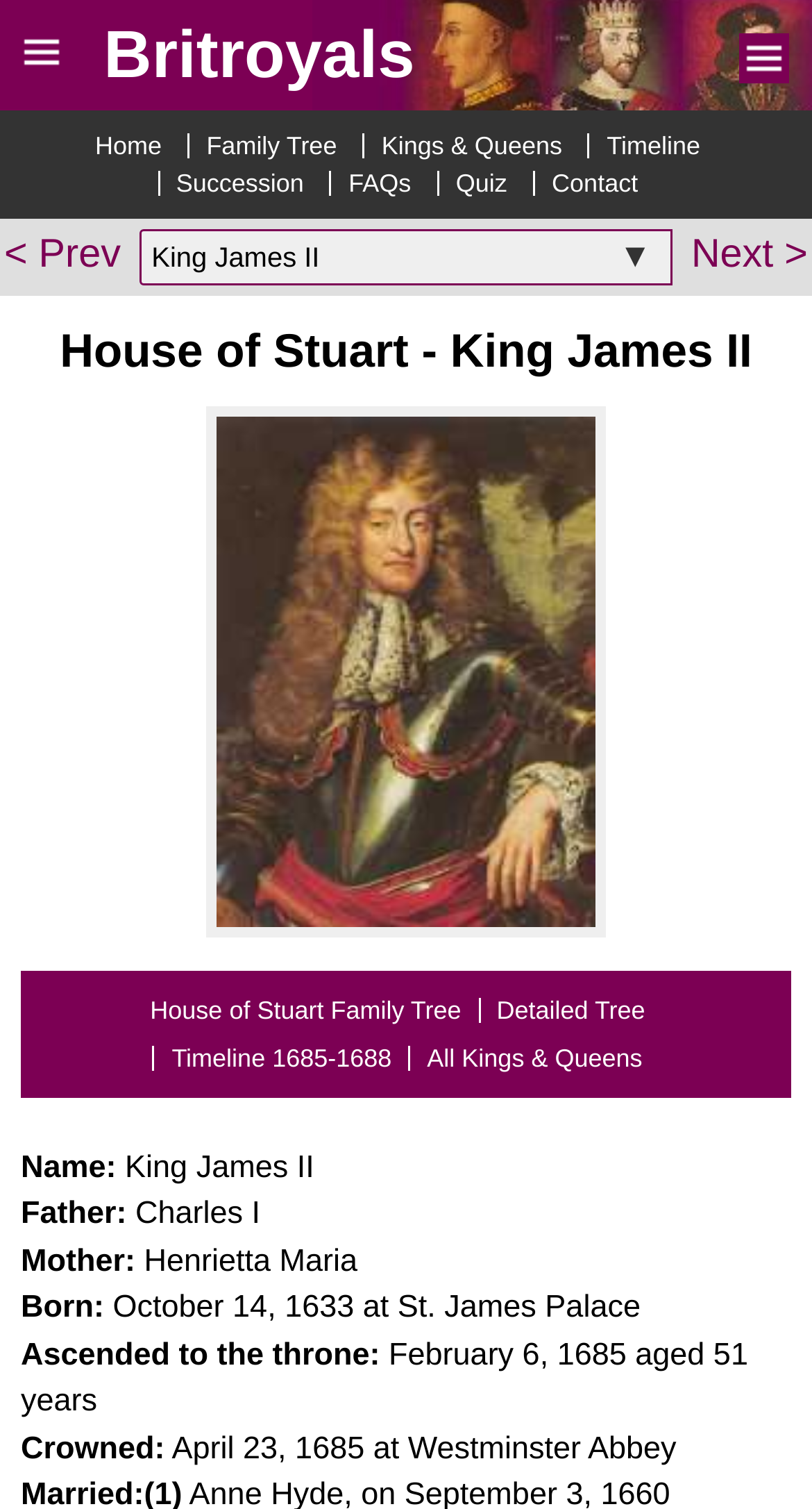Extract the bounding box of the UI element described as: "Govt Jobs".

None